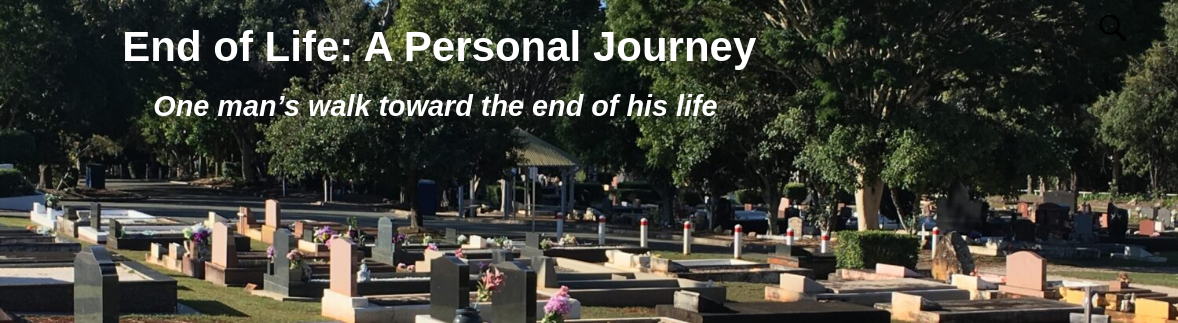Give an elaborate caption for the image.

The image captures a serene cemetery scene, reflecting themes of mortality and remembrance. In the foreground, diverse gravestones are laid out amidst a tranquil setting enriched by greenery, symbolizing both the end of life and the beauty of memory. Bold text overlays the image, reading "End of Life: A Personal Journey," which introduces the narrative of one man's introspective journey toward the conclusion of his life. The accompanying subtitle, "One man’s walk toward the end of his life," emphasizes the deeply personal and contemplative nature of this experience, inviting viewers to reflect on their own perceptions of death and the legacies we leave behind. The image serves as a poignant visual representation of the themes explored in the accompanying text, offering a moment of contemplation for those who engage with it.